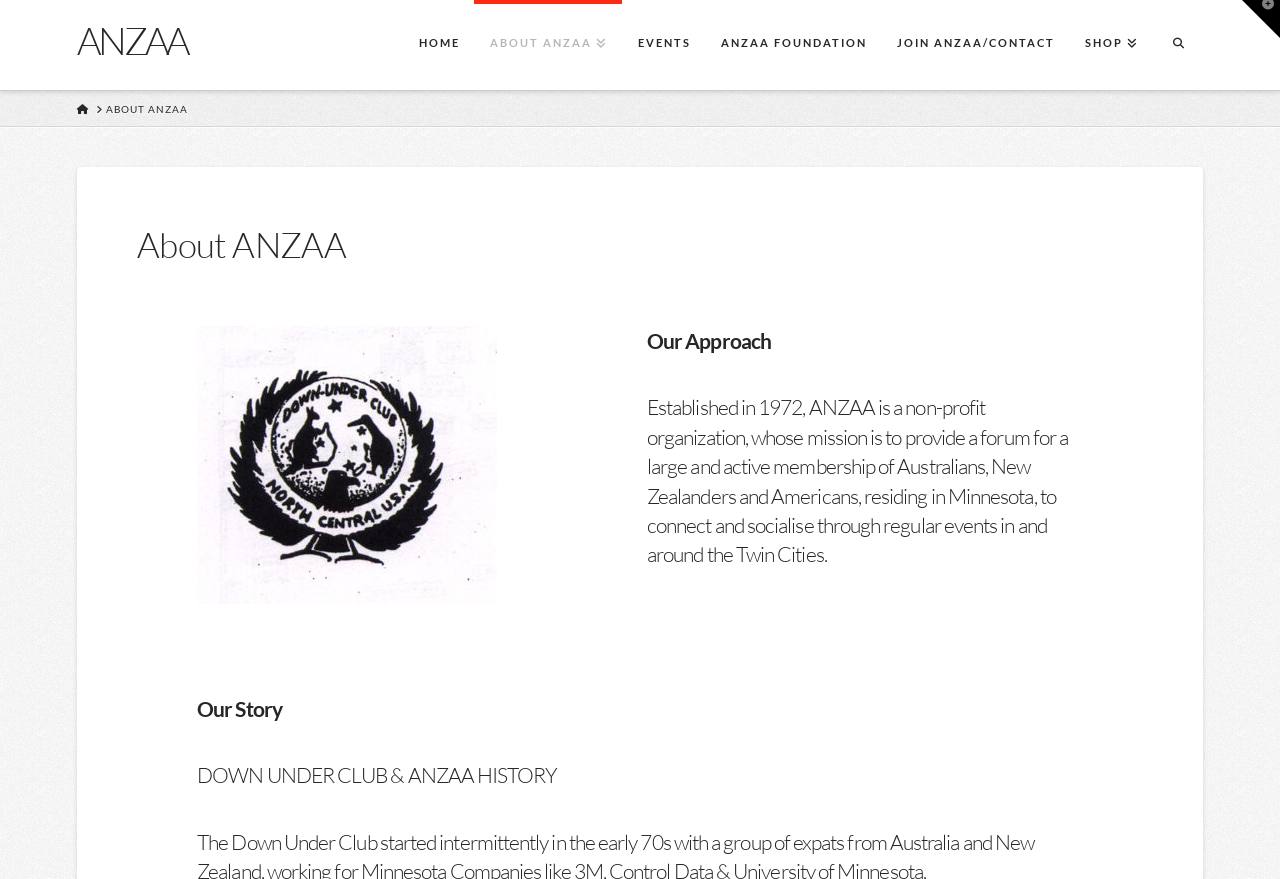Please pinpoint the bounding box coordinates for the region I should click to adhere to this instruction: "learn about ANZAA's approach".

[0.505, 0.371, 0.846, 0.406]